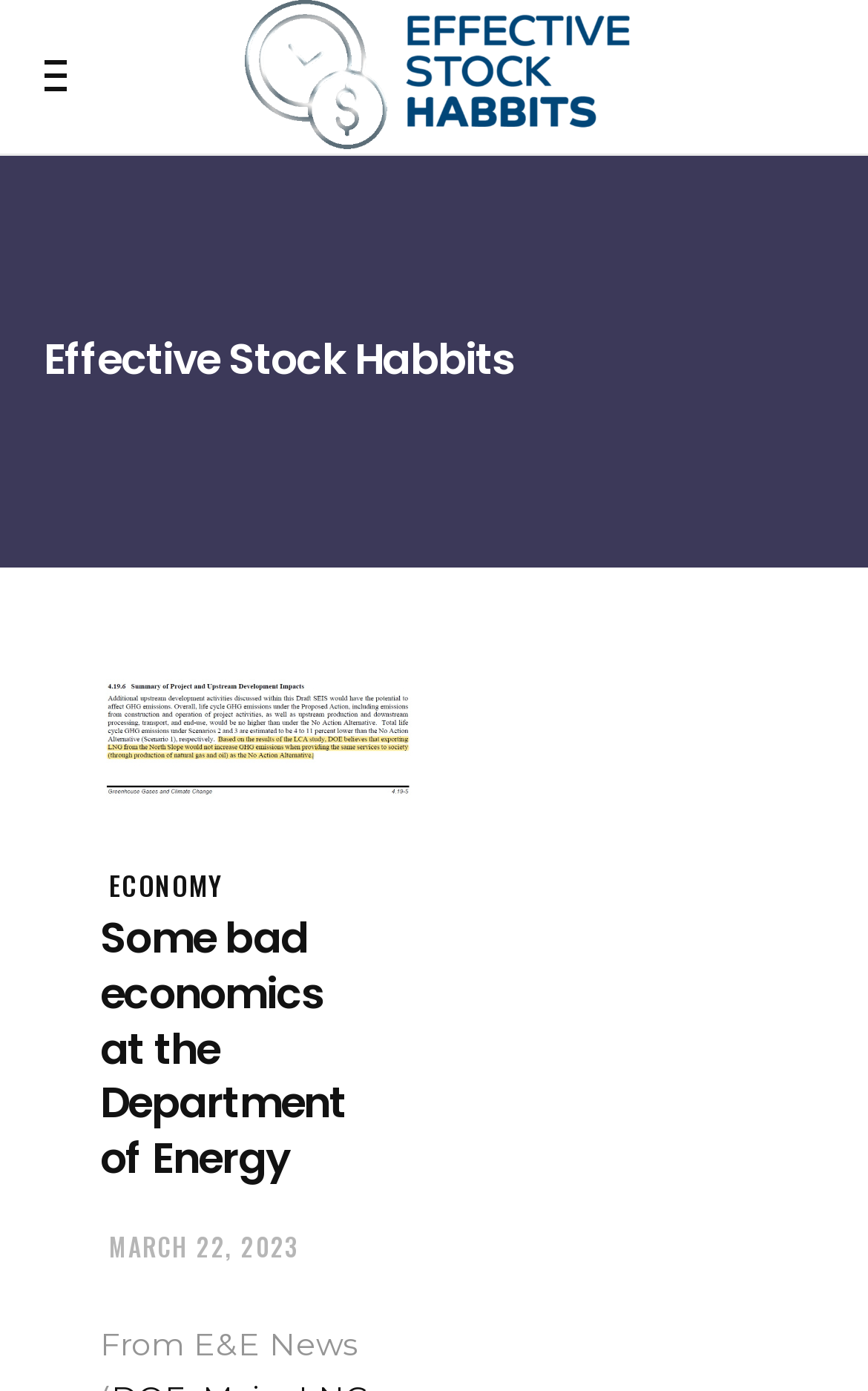Please provide a comprehensive answer to the question below using the information from the image: What is the topic of the article?

The heading element 'Some bad economics at the Department of Energy' suggests that the article is related to economics, and the link 'ECONOMY' further supports this conclusion.